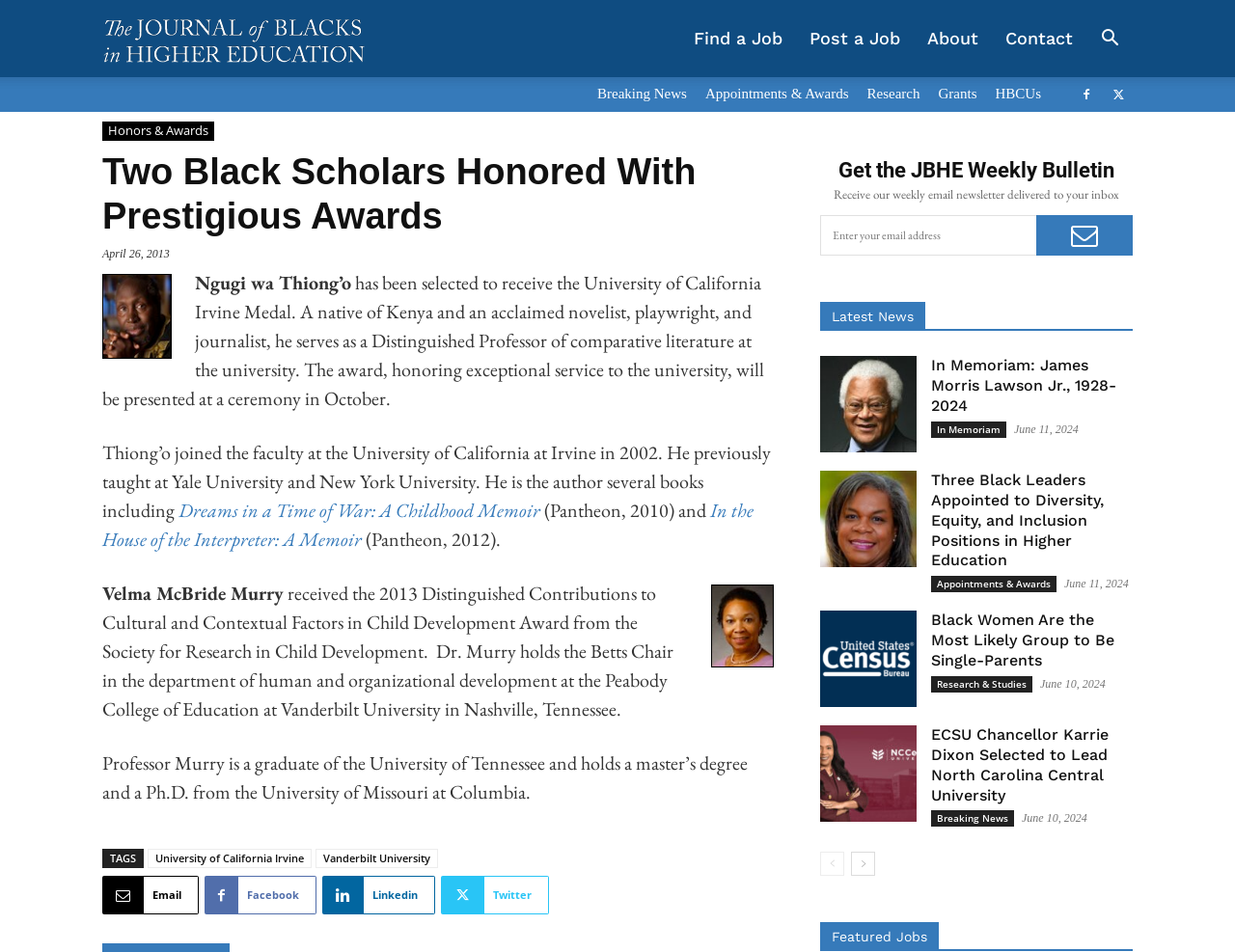What is the name of the university where Velma McBride Murry holds the Betts Chair? Based on the screenshot, please respond with a single word or phrase.

Vanderbilt University